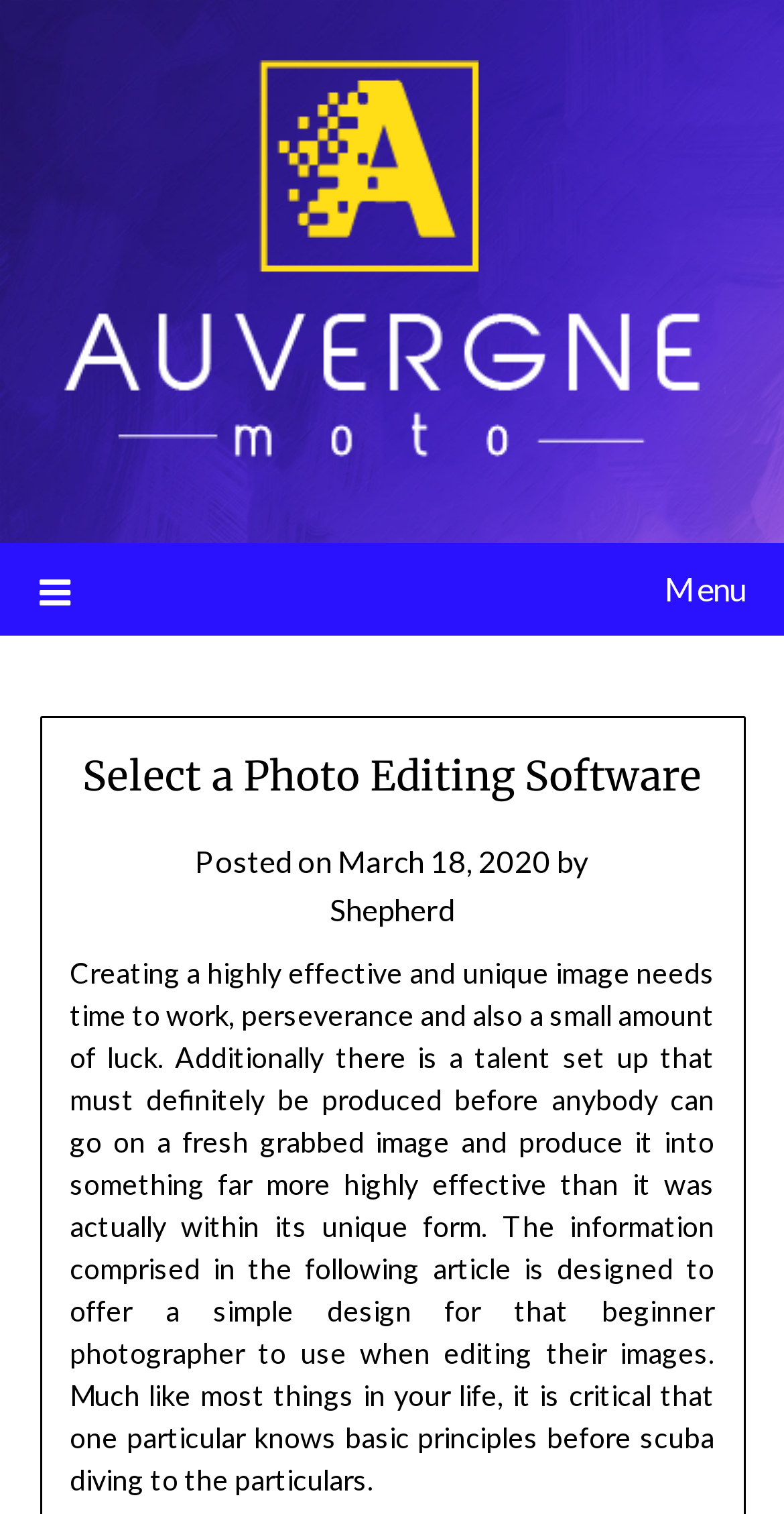Look at the image and write a detailed answer to the question: 
What is the date of the post?

I found the date of the post by looking at the link 'March 18, 2020' which is located below the heading 'Select a Photo Editing Software' and next to the text 'Posted on'.